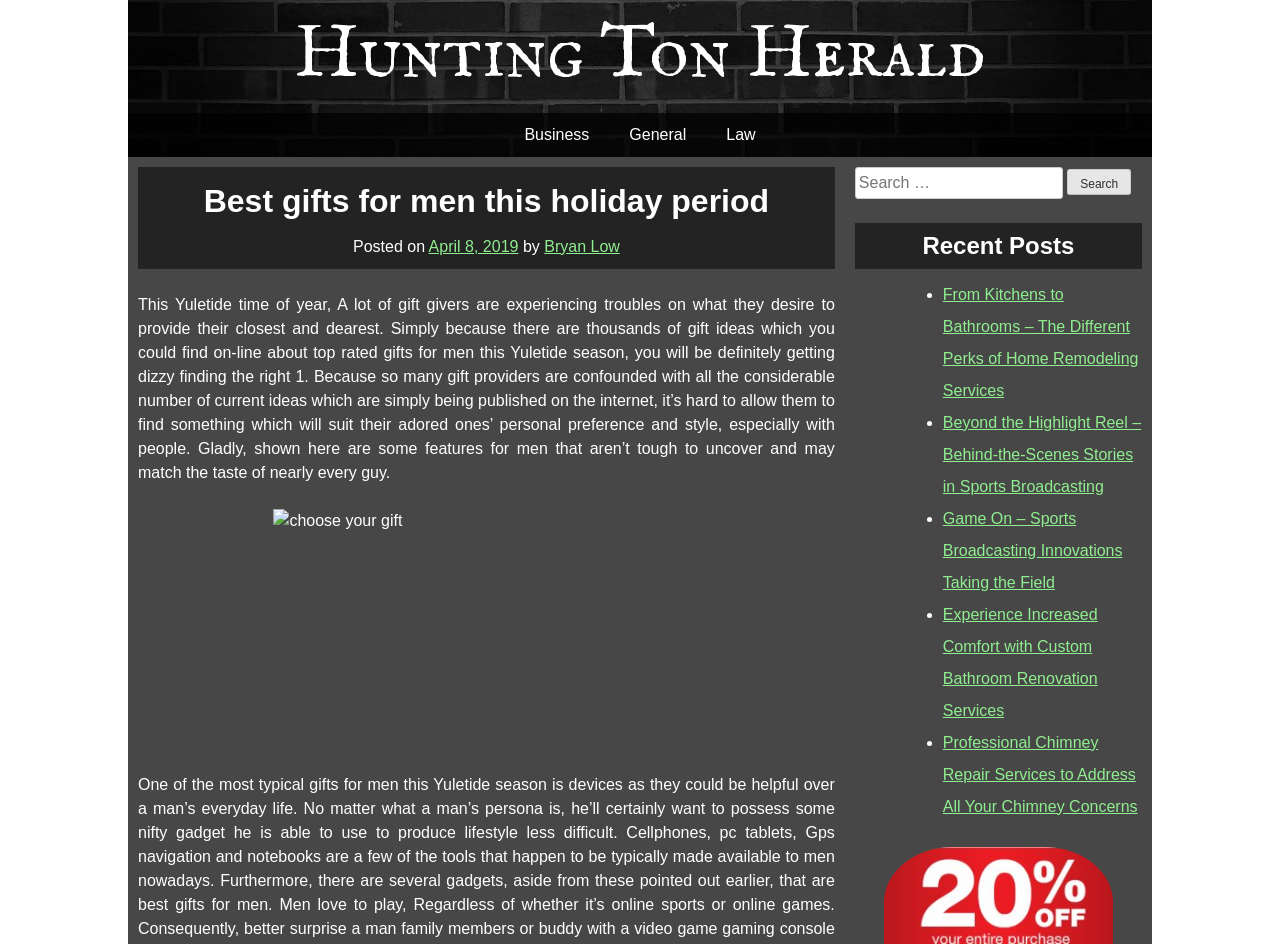What is the topic of the first recent post?
Please elaborate on the answer to the question with detailed information.

The first recent post is titled 'From Kitchens to Bathrooms – The Different Perks of Home Remodeling Services', which suggests that the article discusses the benefits of home remodeling services, specifically in the context of kitchens and bathrooms.